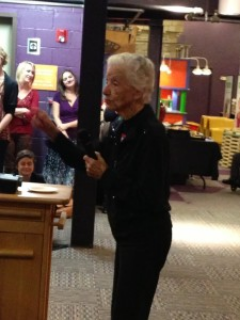What is the occasion of the event in the image?
Answer the question with as much detail as possible.

The caption suggests that the event is the presentation of the Betty X. Davis Award For Young Writers Of Merit, which is a highlight of a writer's conference hosted by the Austin Chapter of the Society of Children's Book Writers & Illustrators.